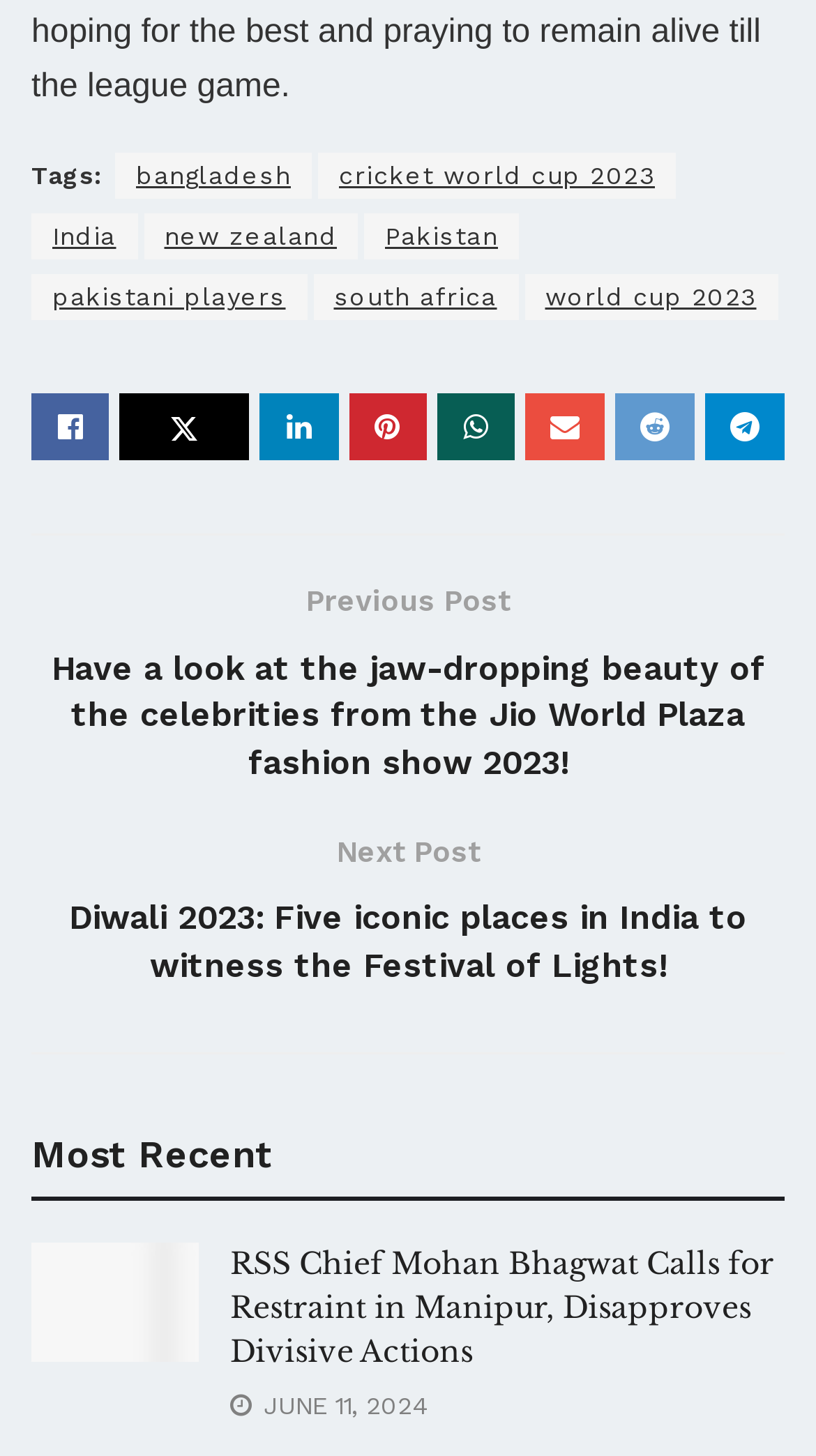What are the tags on this webpage?
Please give a detailed and elaborate explanation in response to the question.

The webpage has a section labeled 'Tags:' which contains links to various country names such as Bangladesh, India, New Zealand, Pakistan, and South Africa, indicating that the webpage is categorized by these tags.